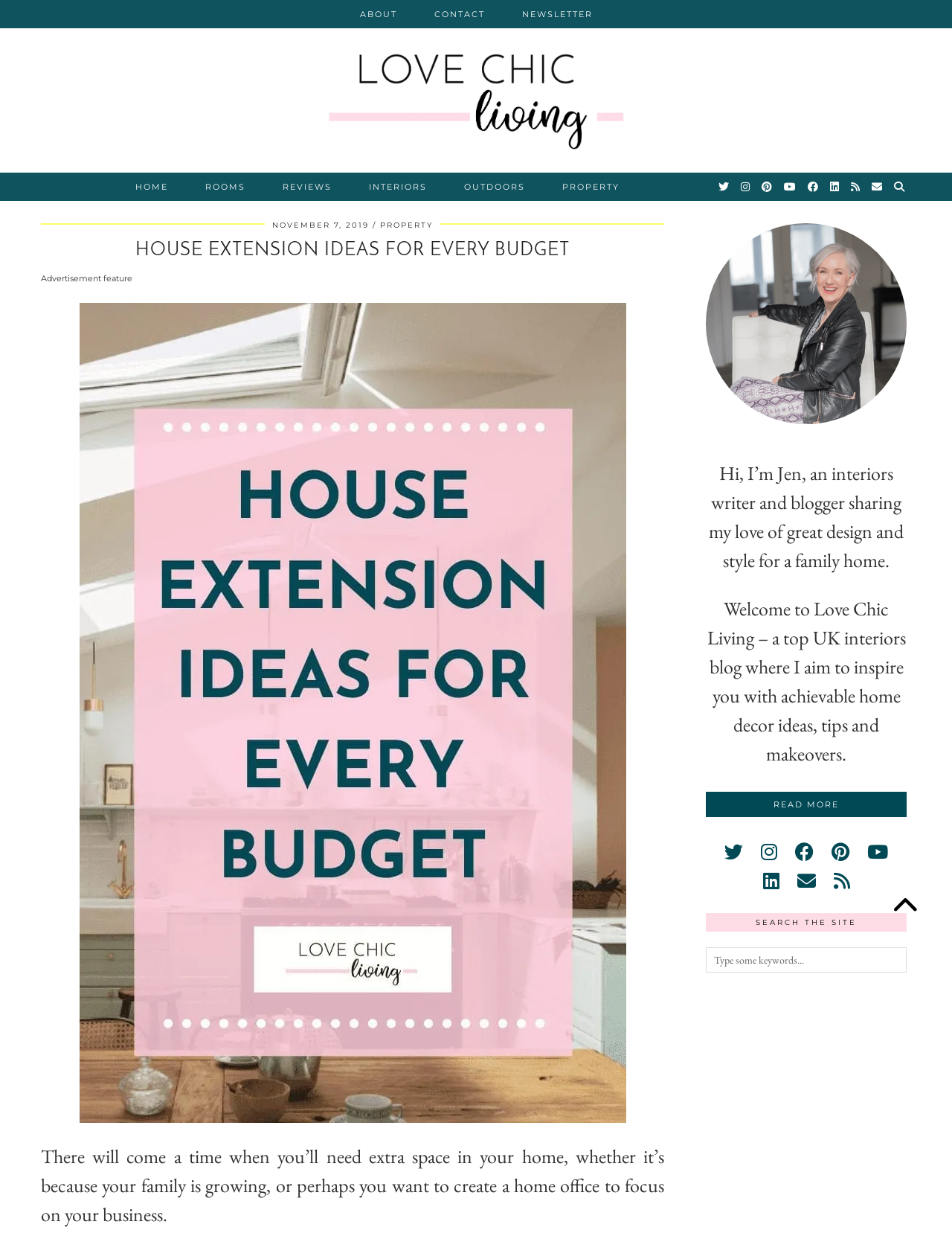Please identify the bounding box coordinates of the area that needs to be clicked to follow this instruction: "Visit the HOME page".

[0.122, 0.14, 0.196, 0.163]